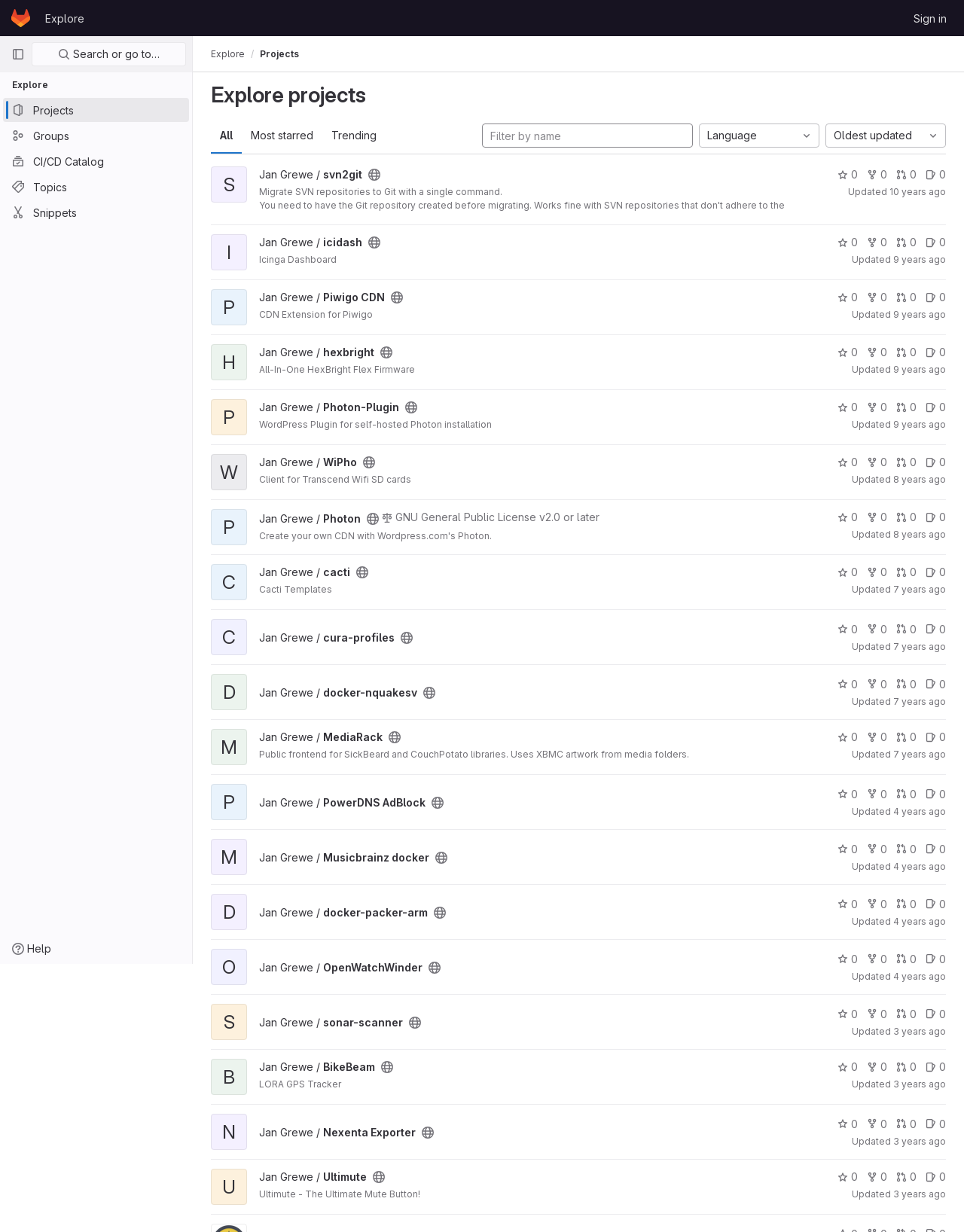What is the update time of the second project?
Look at the image and answer the question with a single word or phrase.

October 2, 2014 at 2:39:41 PM UTC